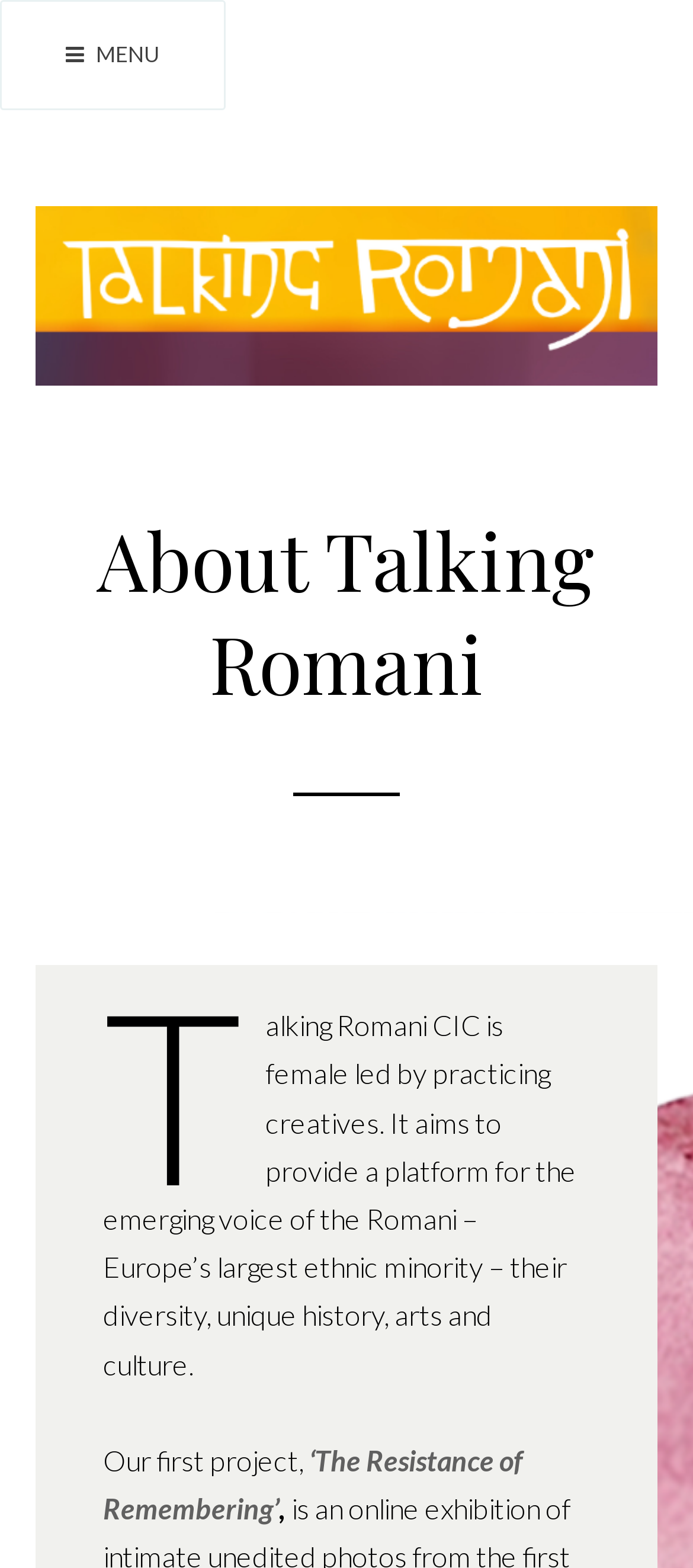What is the name of the organization?
Using the image as a reference, give a one-word or short phrase answer.

Talking Romani CIC